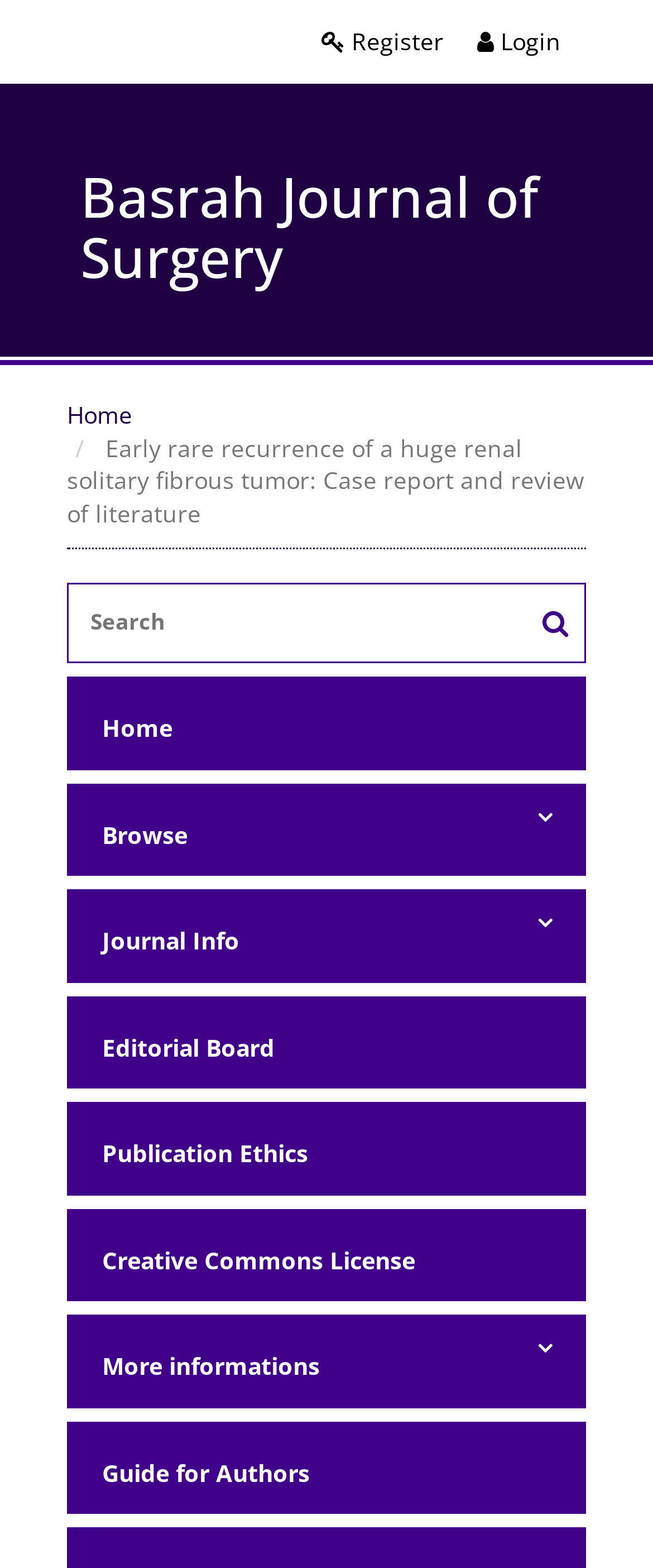Using the information shown in the image, answer the question with as much detail as possible: What is the text of the static text element?

I looked at the static text element and found that its text is 'Early rare recurrence of a huge renal solitary fibrous tumor: Case report and review of literature'.